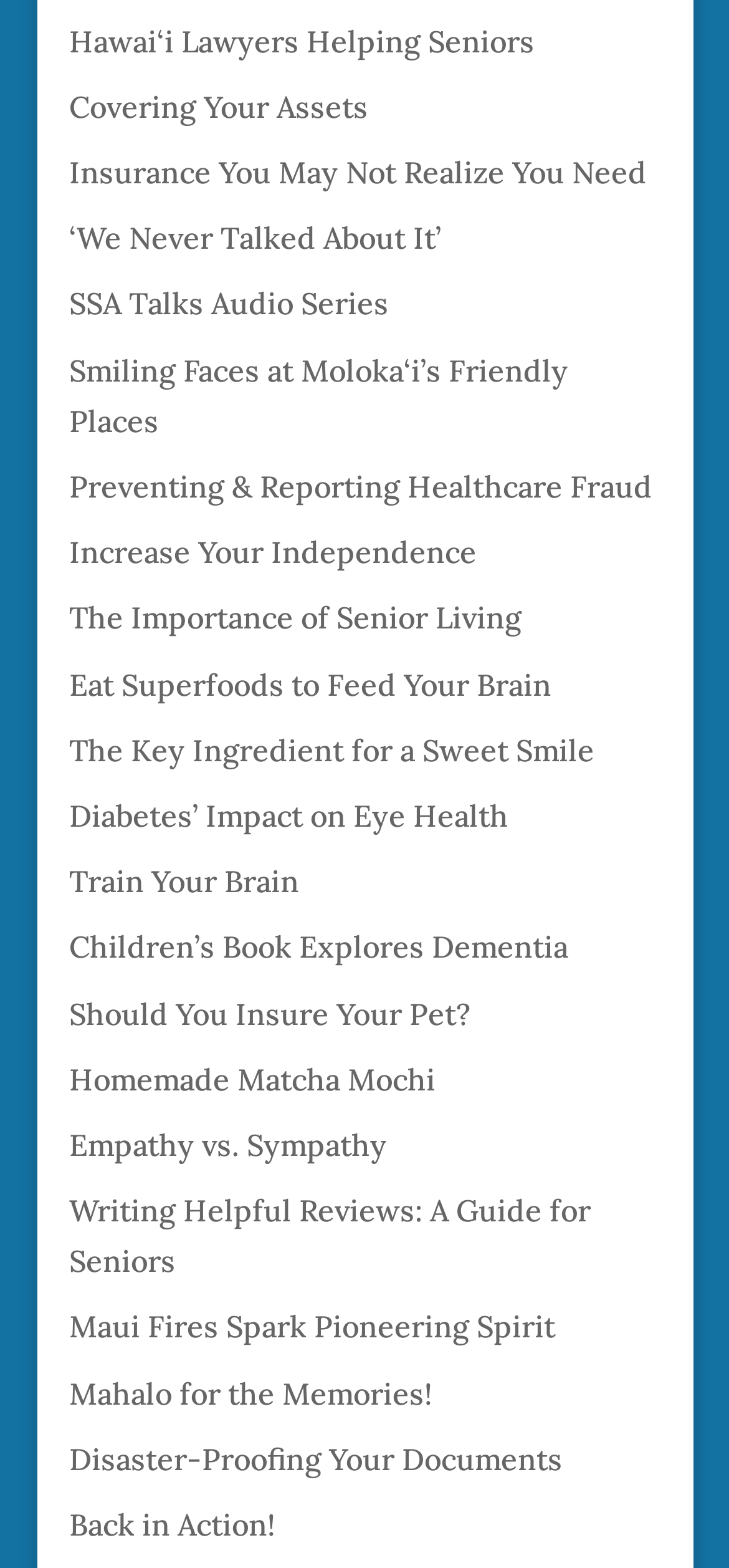From the element description Children’s Book Explores Dementia, predict the bounding box coordinates of the UI element. The coordinates must be specified in the format (top-left x, top-left y, bottom-right x, bottom-right y) and should be within the 0 to 1 range.

[0.095, 0.592, 0.78, 0.616]